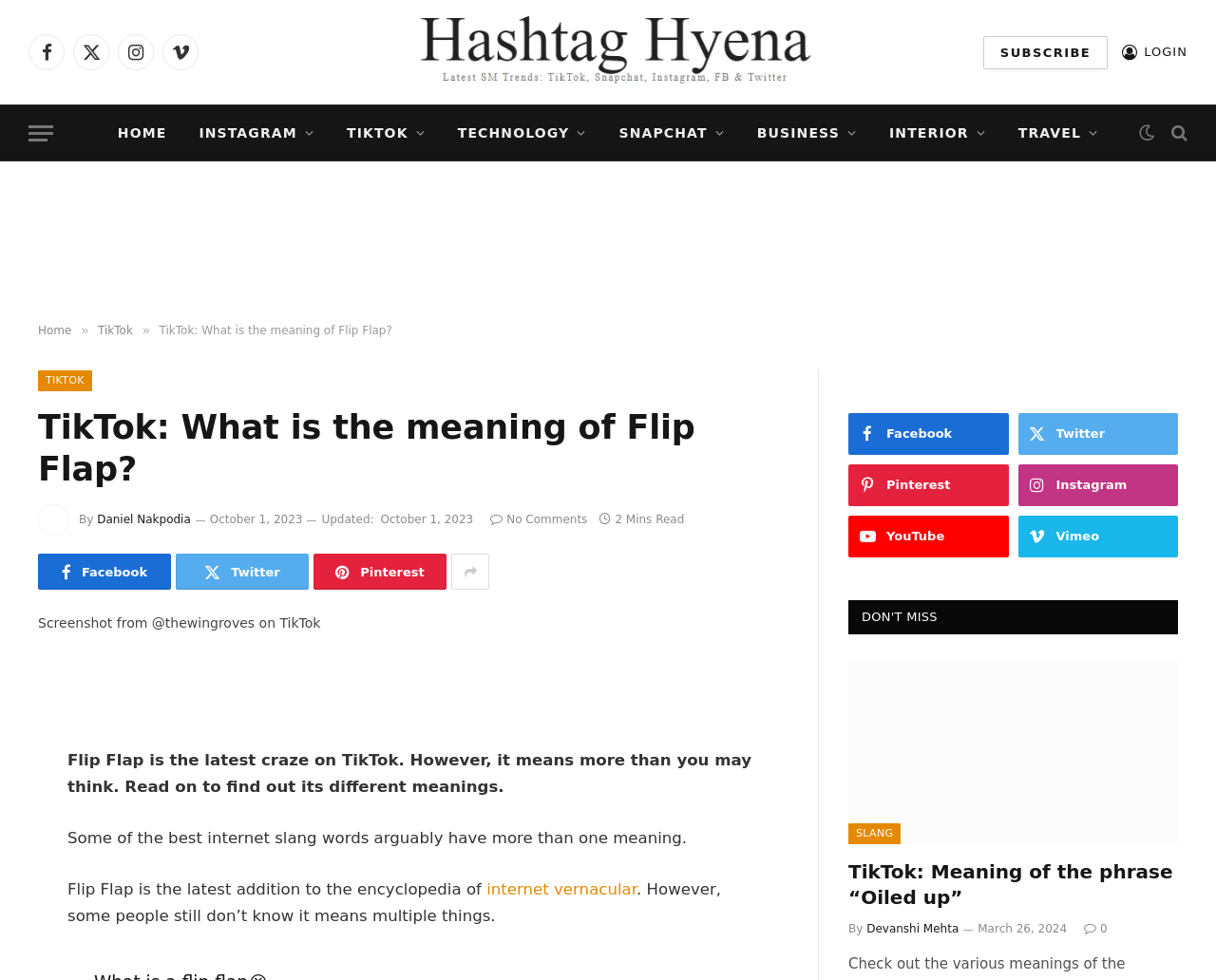Please specify the bounding box coordinates for the clickable region that will help you carry out the instruction: "Click on the 'Previous' link".

None